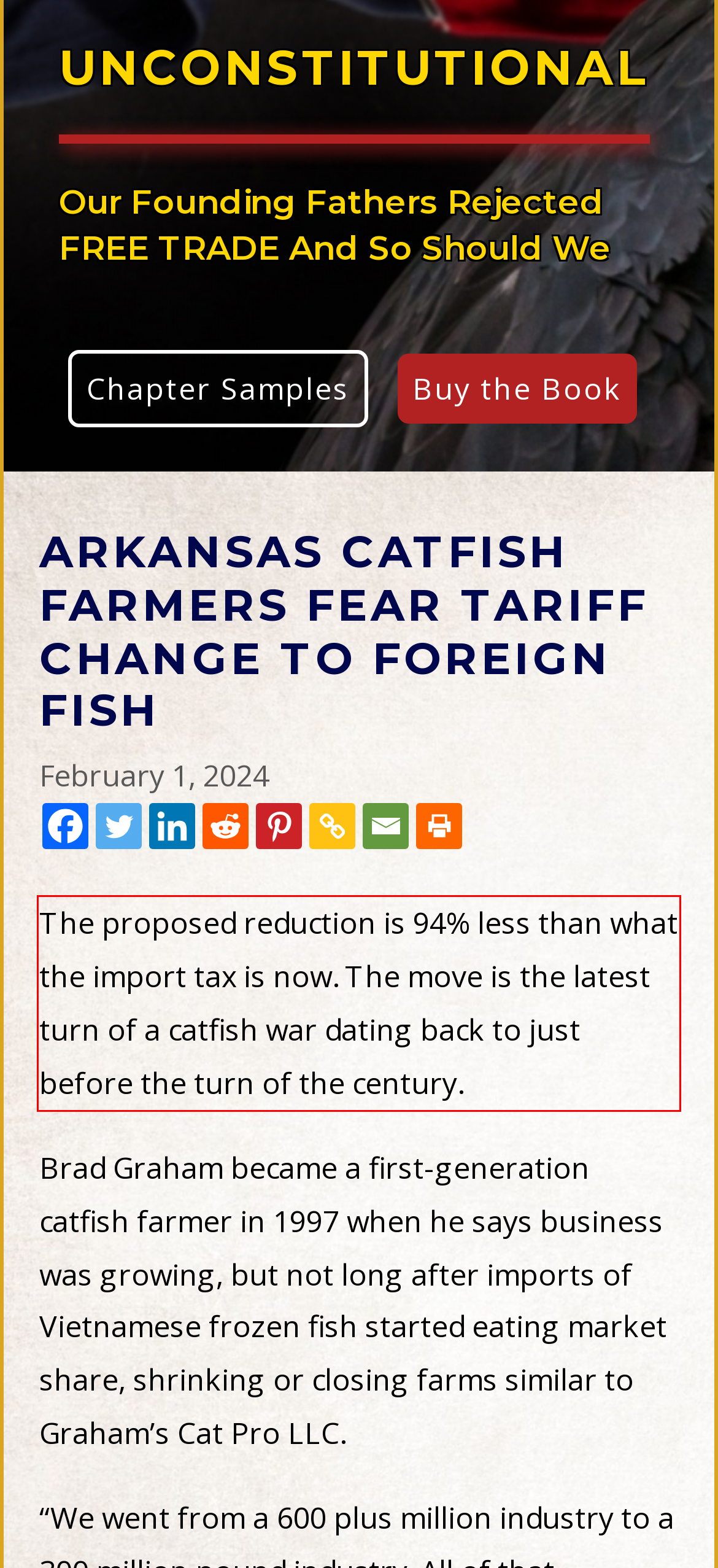Using OCR, extract the text content found within the red bounding box in the given webpage screenshot.

The proposed reduction is 94% less than what the import tax is now. The move is the latest turn of a catfish war dating back to just before the turn of the century.